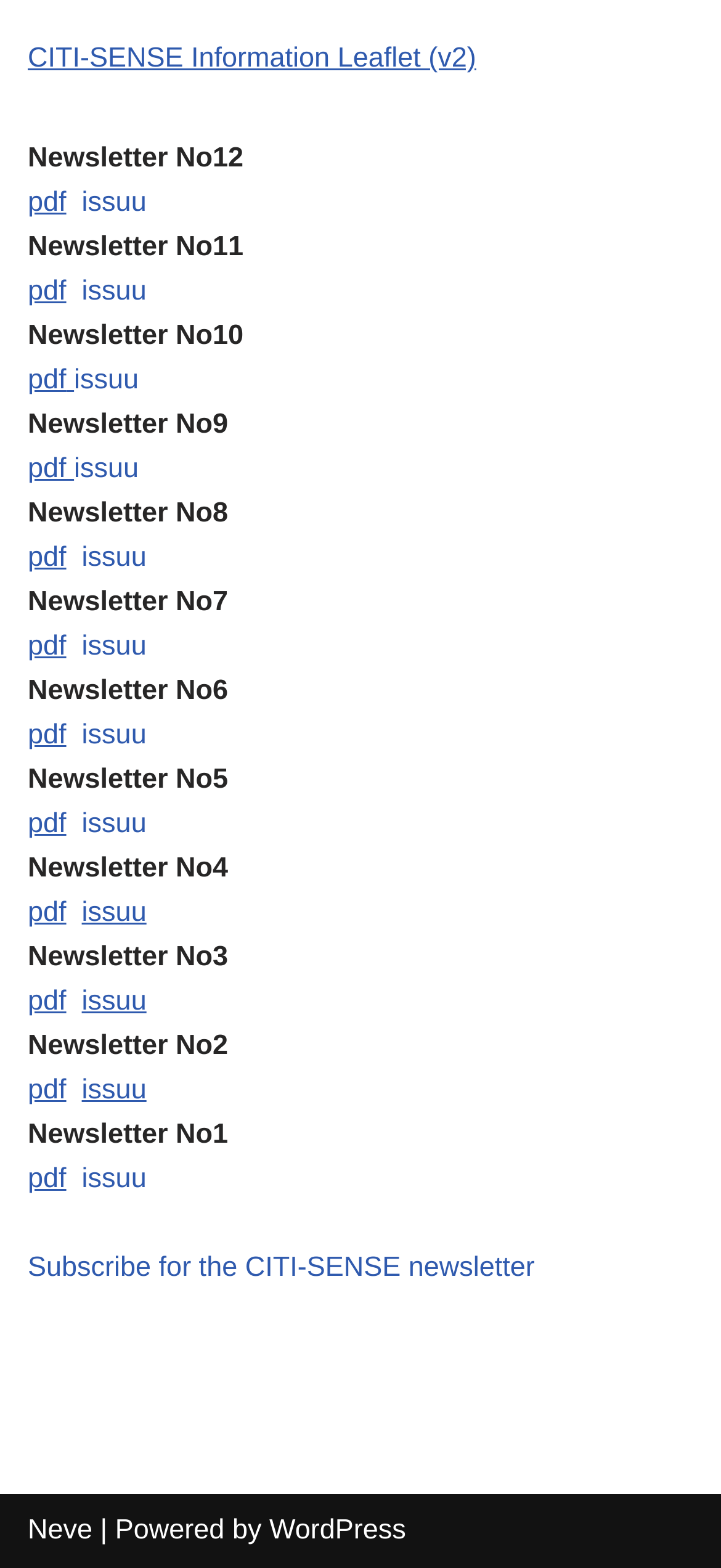Determine the coordinates of the bounding box that should be clicked to complete the instruction: "View CITI-SENSE Information Leaflet". The coordinates should be represented by four float numbers between 0 and 1: [left, top, right, bottom].

[0.038, 0.027, 0.66, 0.047]